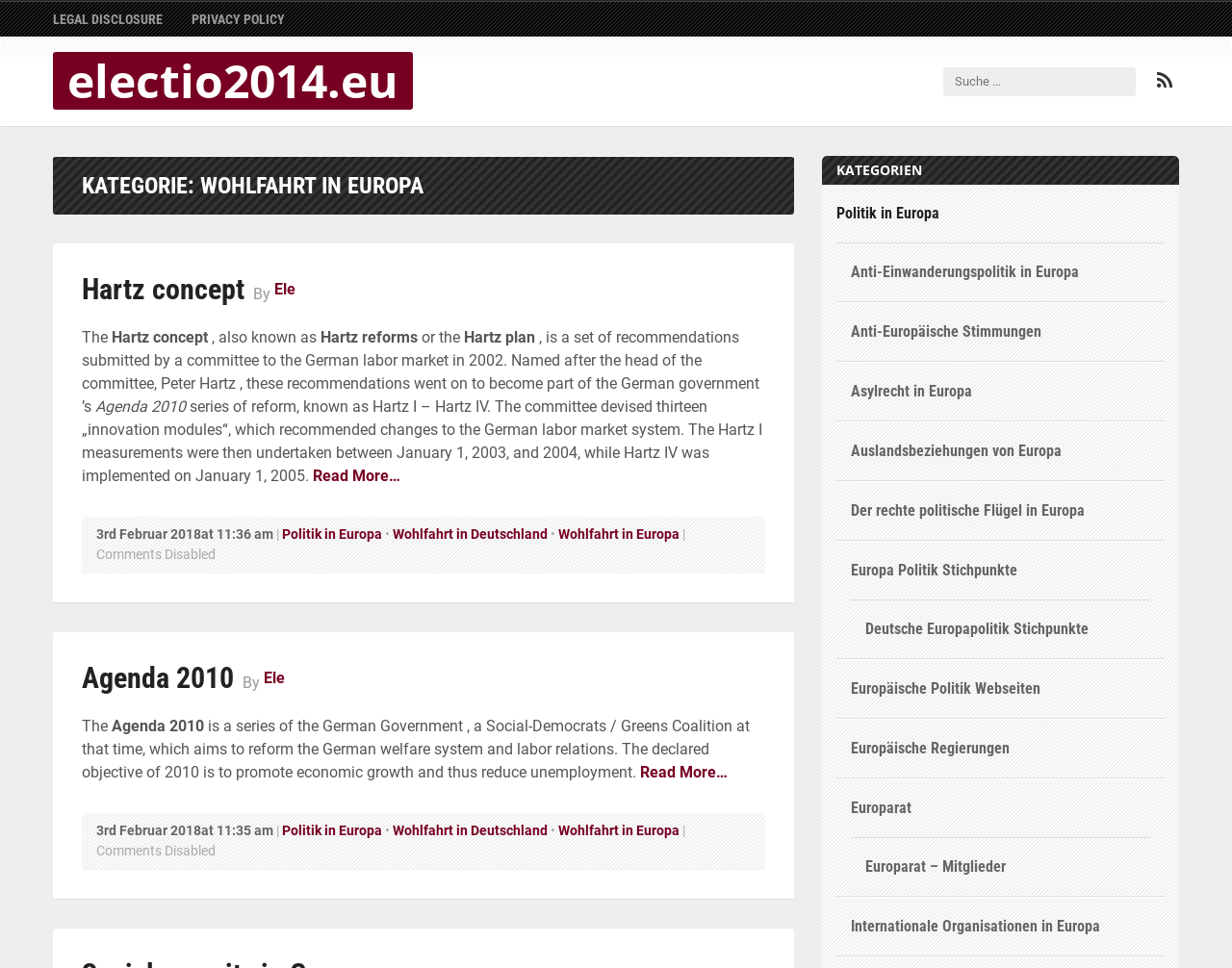Pinpoint the bounding box coordinates for the area that should be clicked to perform the following instruction: "Visit Politik in Europa page".

[0.229, 0.543, 0.31, 0.56]